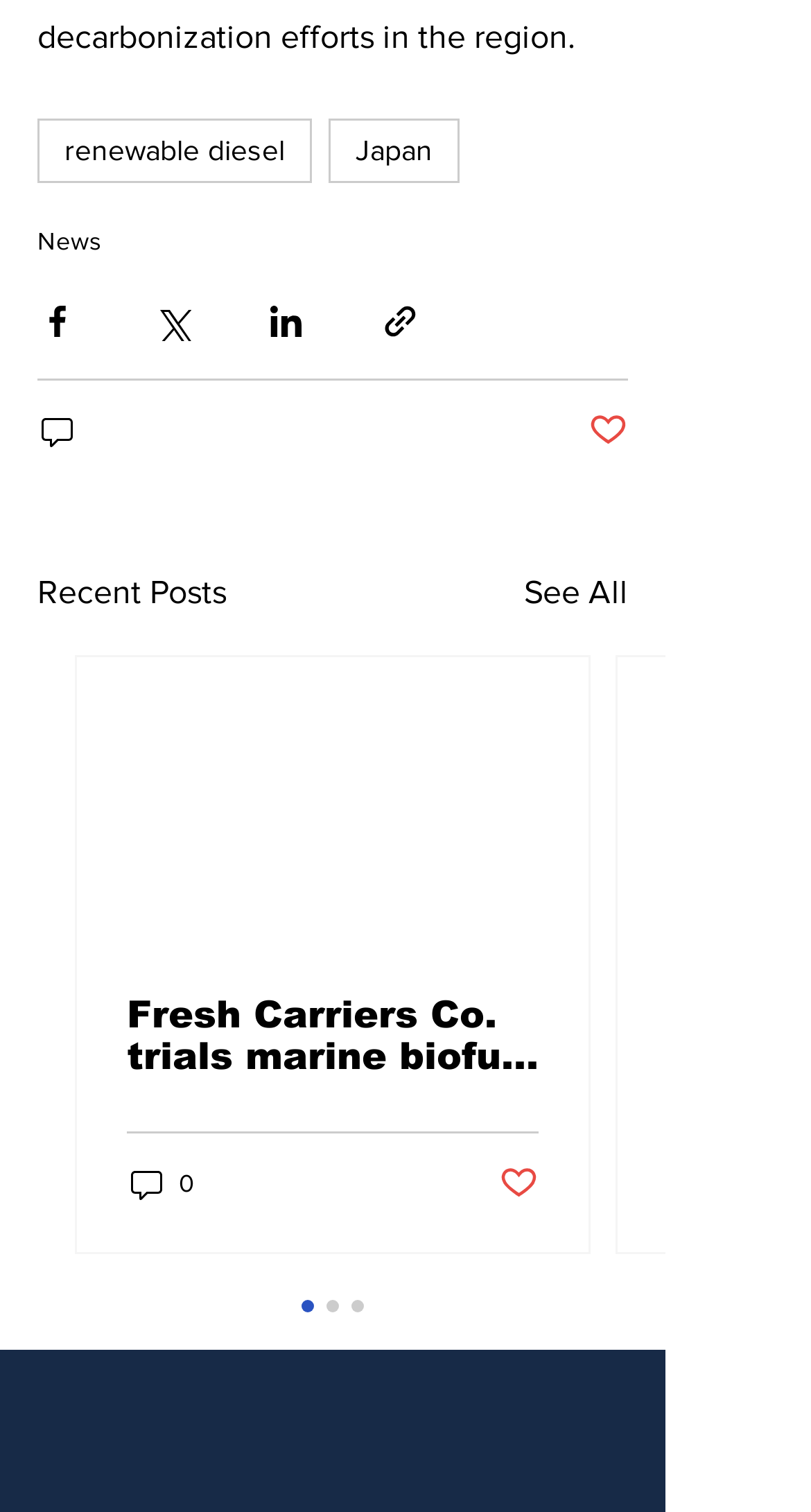What is the first navigation tag?
Please ensure your answer is as detailed and informative as possible.

The first navigation tag is 'renewable diesel' which is located at the top of the webpage, inside the navigation element with ID 469.